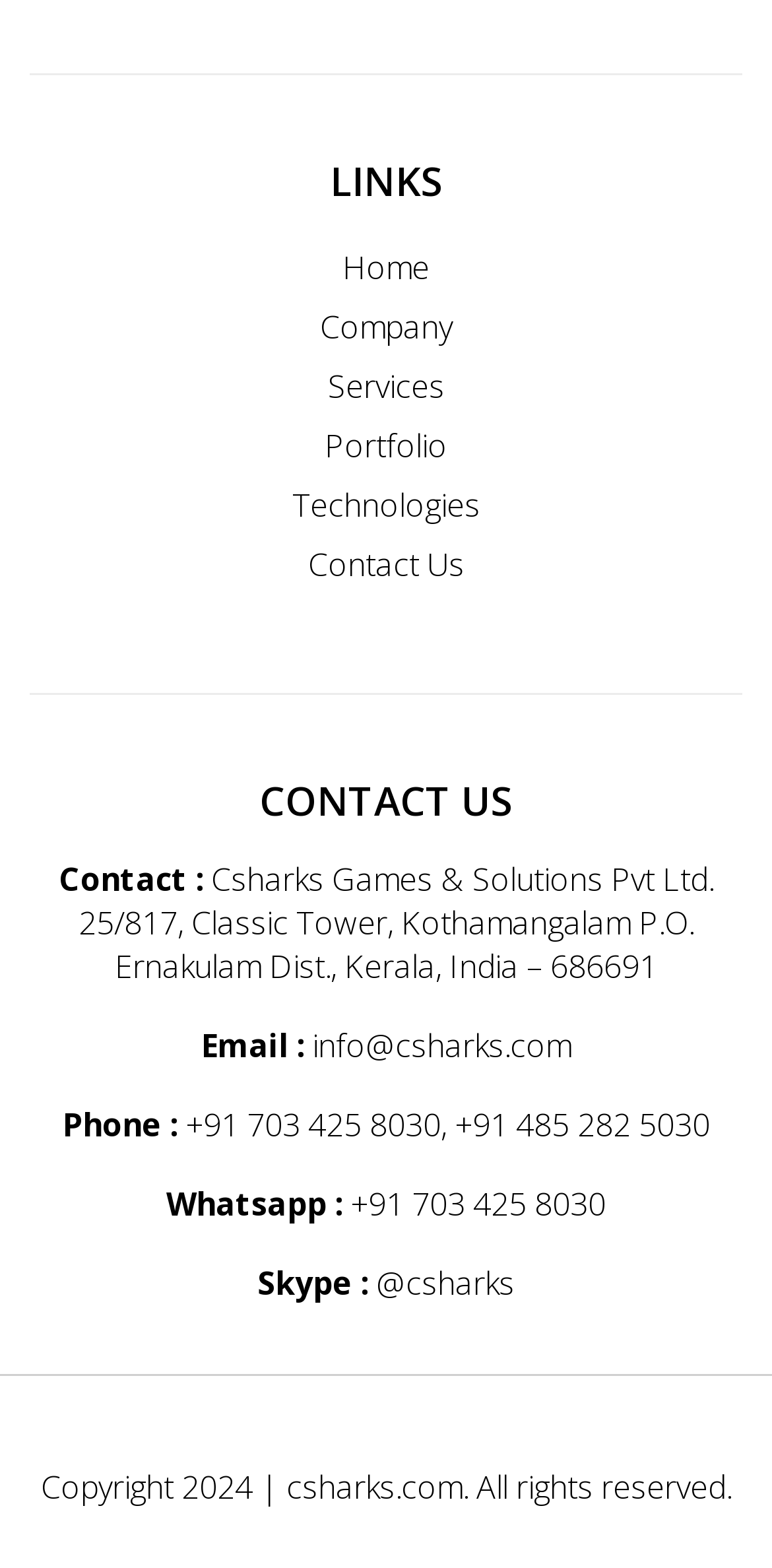Find the bounding box coordinates of the element to click in order to complete the given instruction: "view company information."

[0.414, 0.194, 0.586, 0.222]